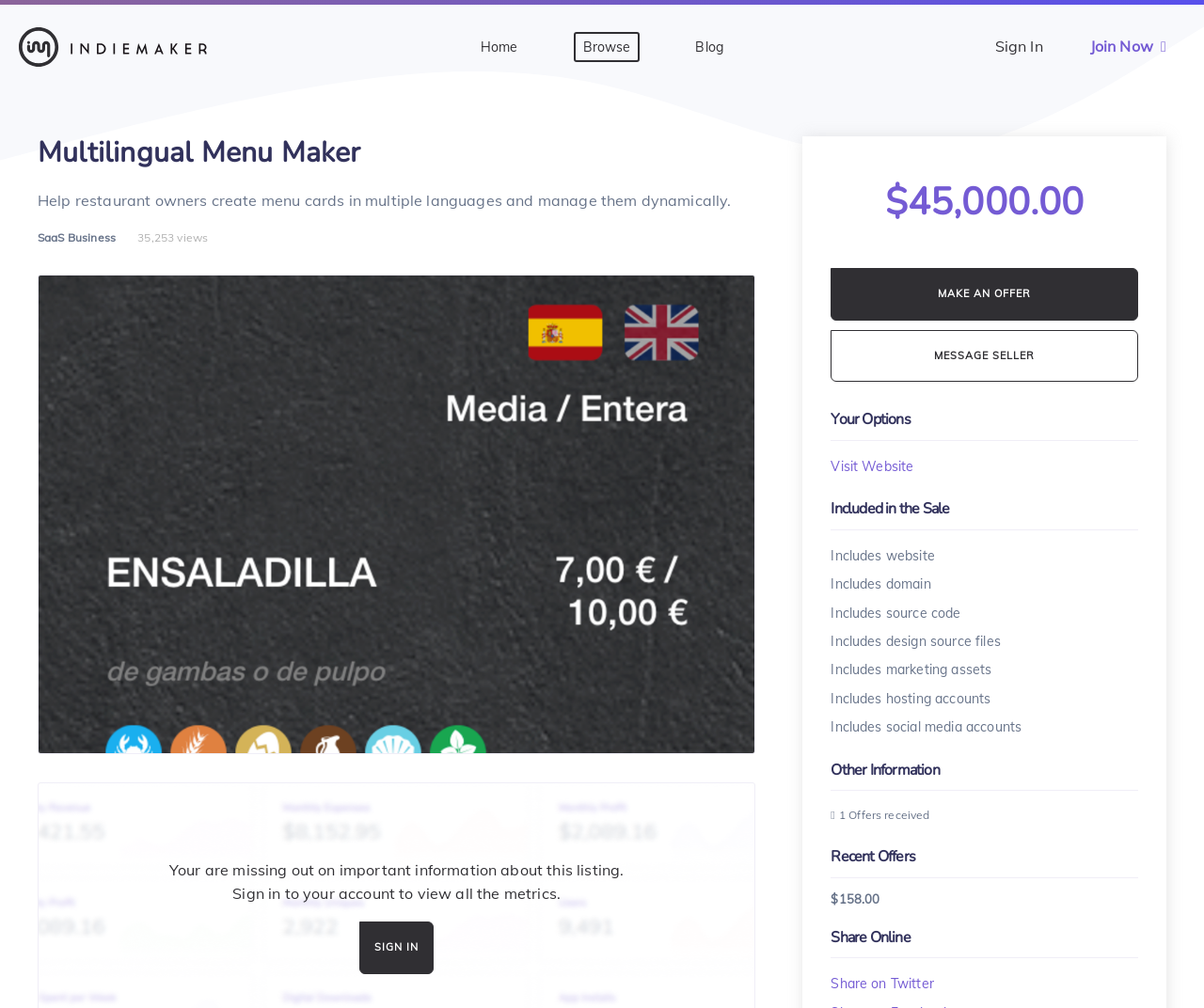Find the bounding box coordinates of the element I should click to carry out the following instruction: "Sign in to your account".

[0.826, 0.035, 0.866, 0.059]